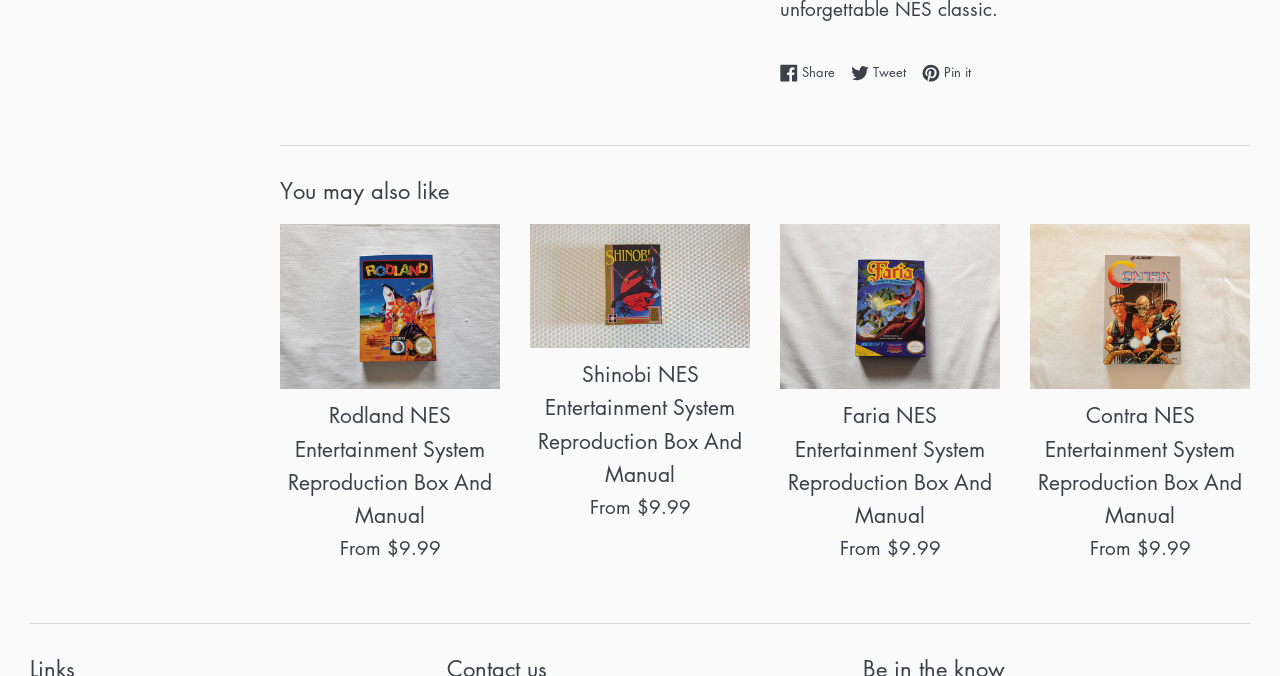Please determine the bounding box coordinates for the element with the description: "Pin it Pin on Pinterest".

[0.72, 0.09, 0.759, 0.122]